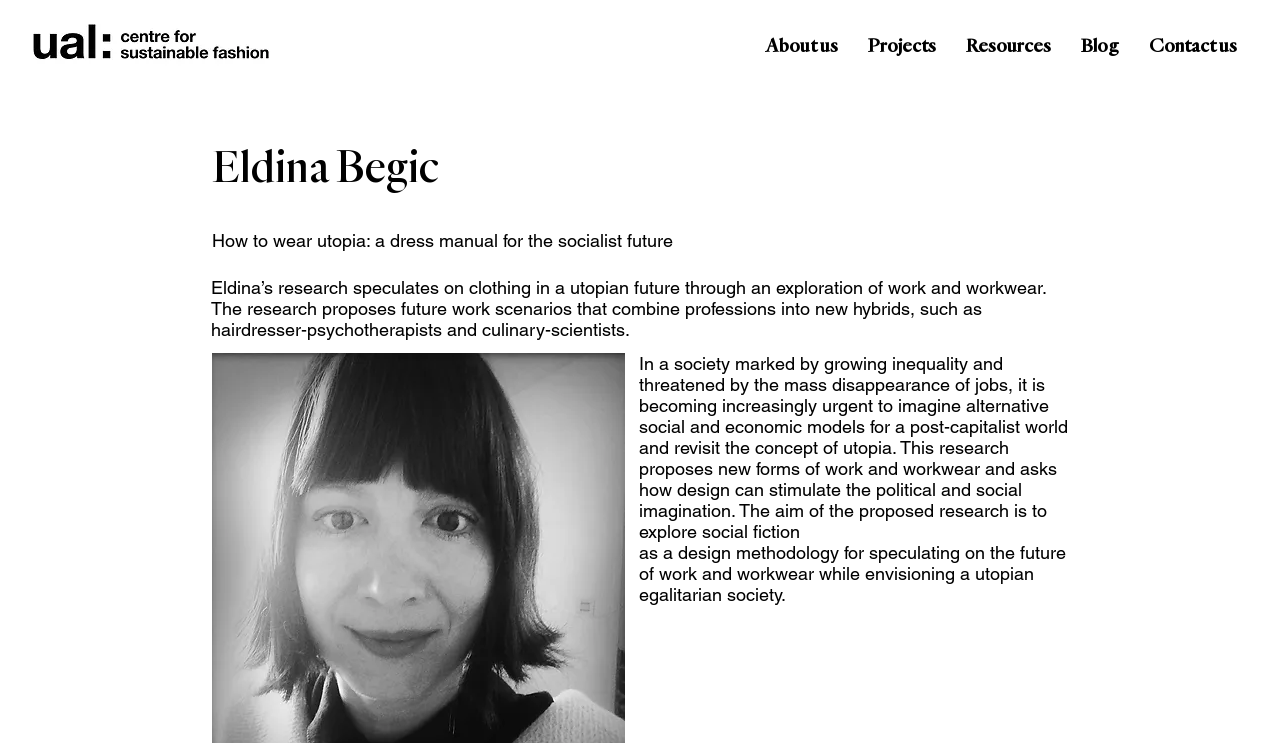Please reply to the following question using a single word or phrase: 
What is the goal of the proposed research?

Explore social fiction